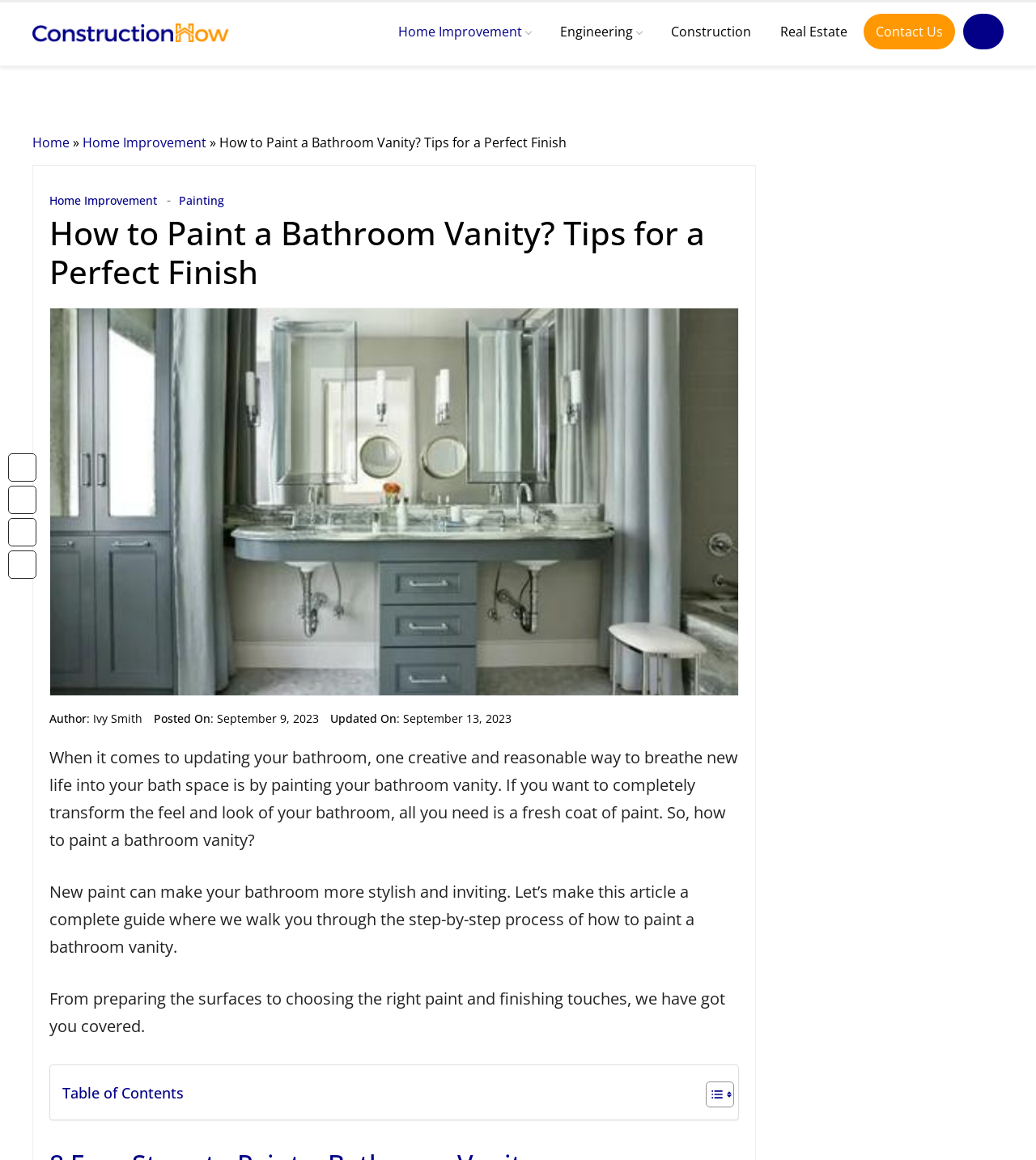Determine the bounding box for the described UI element: "Home Improvement".

[0.372, 0.012, 0.525, 0.043]